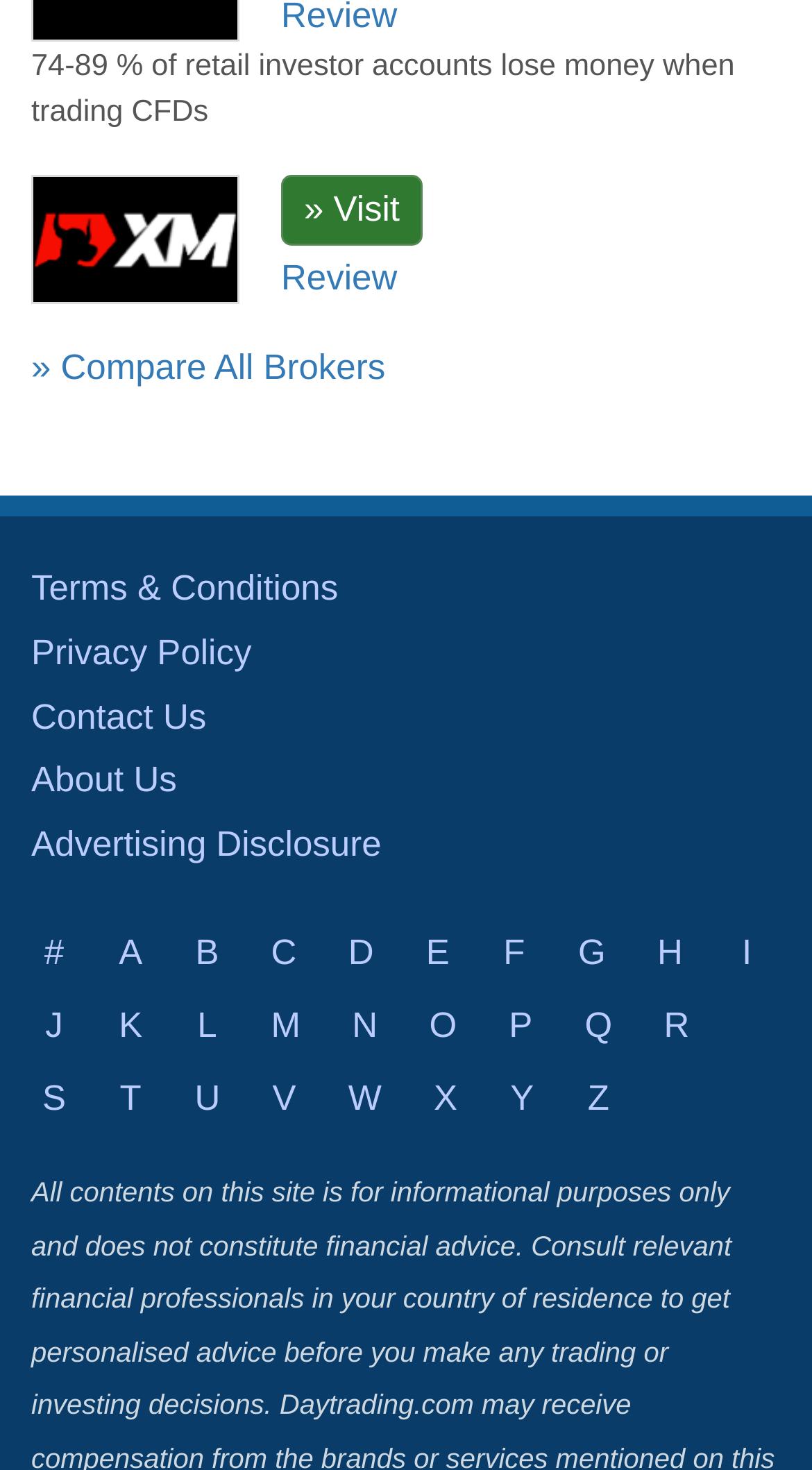Indicate the bounding box coordinates of the element that must be clicked to execute the instruction: "Go to terms and conditions". The coordinates should be given as four float numbers between 0 and 1, i.e., [left, top, right, bottom].

[0.038, 0.387, 0.416, 0.414]